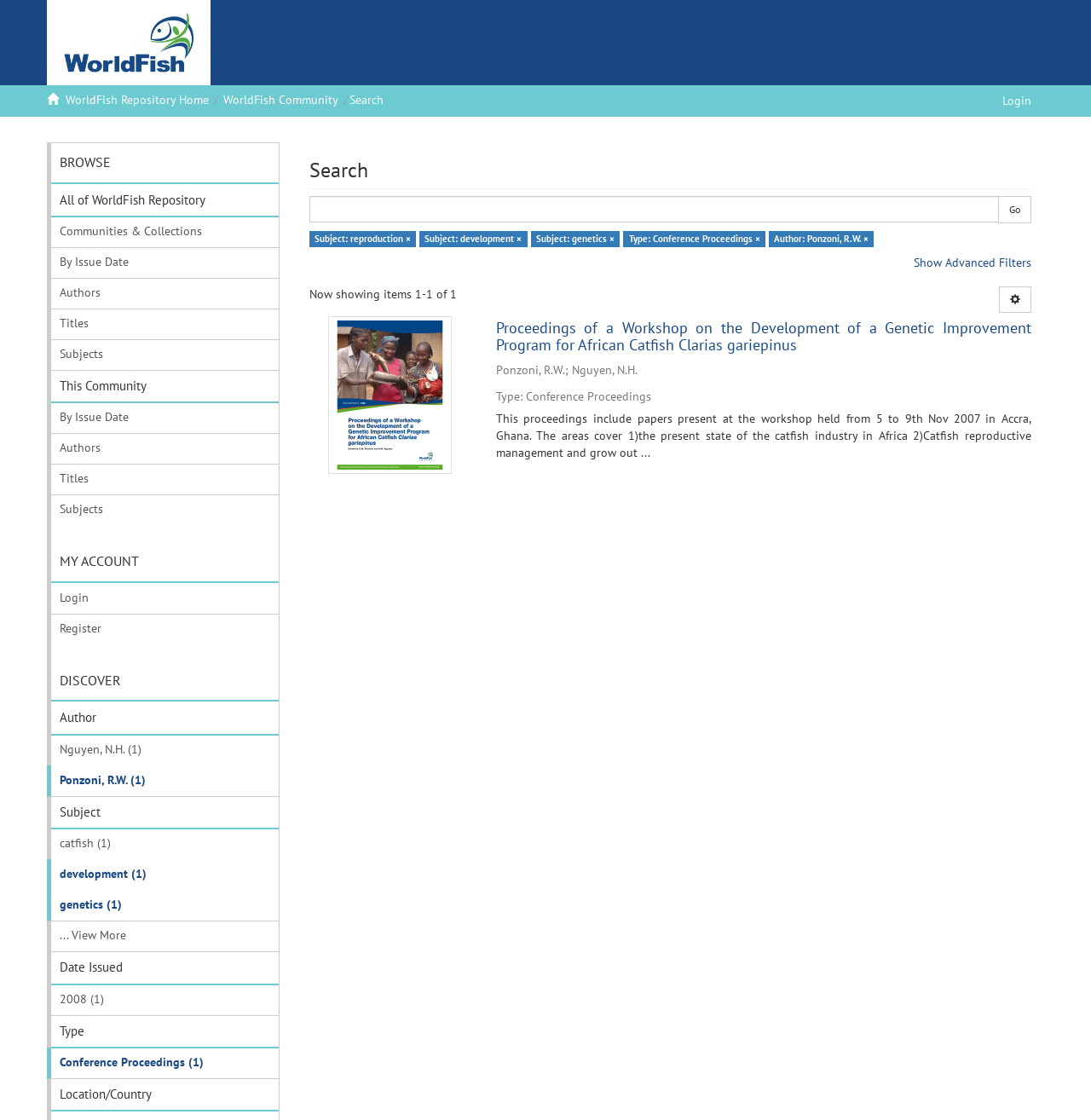What is the title of the search result?
With the help of the image, please provide a detailed response to the question.

I found this title by looking at the link text 'Proceedings of a Workshop on the Development of a Genetic Improvement Program for African Catfish Clarias gariepinus' which is the title of the search result.